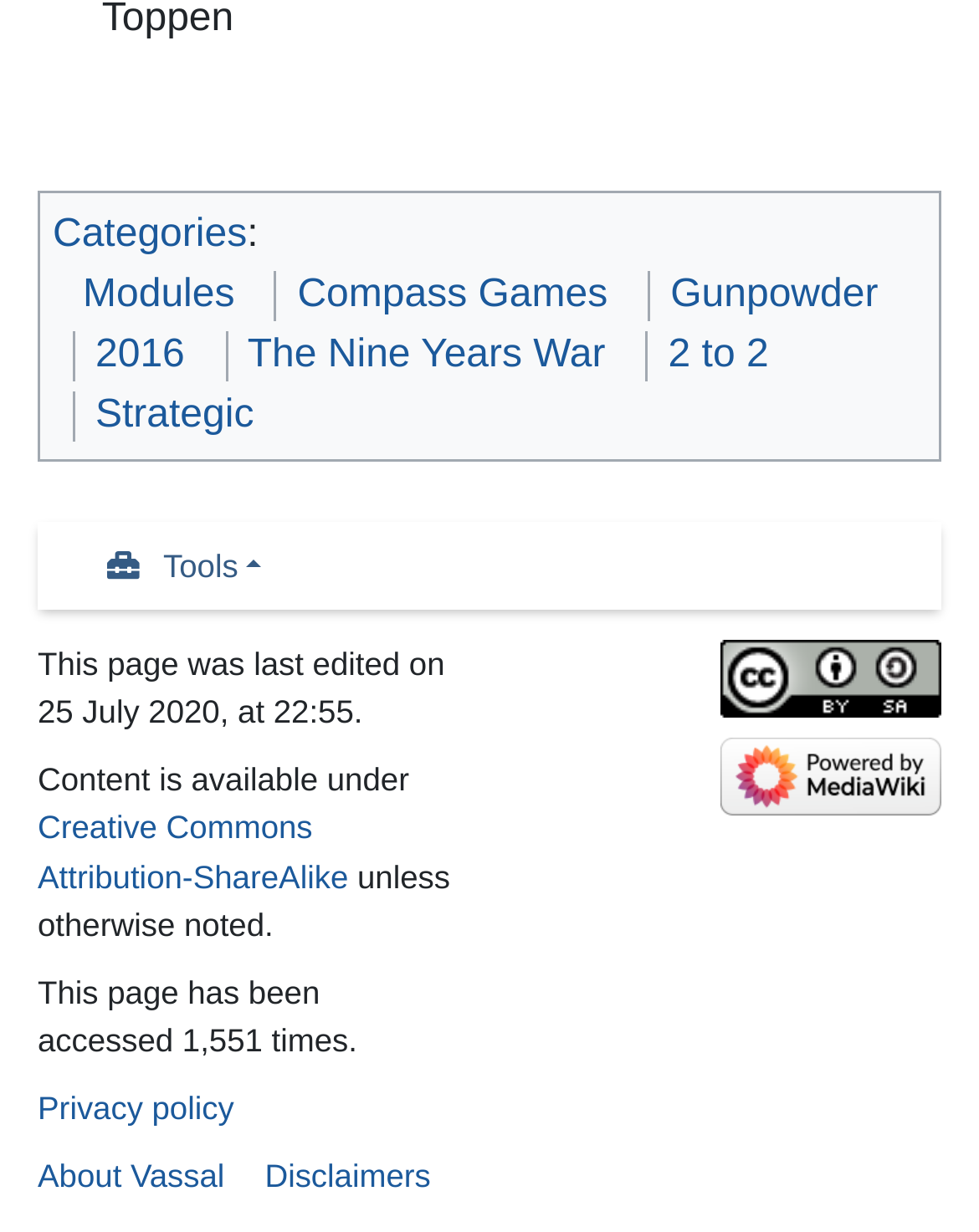Please identify the bounding box coordinates of the element that needs to be clicked to perform the following instruction: "Access Tools".

[0.064, 0.423, 0.308, 0.494]